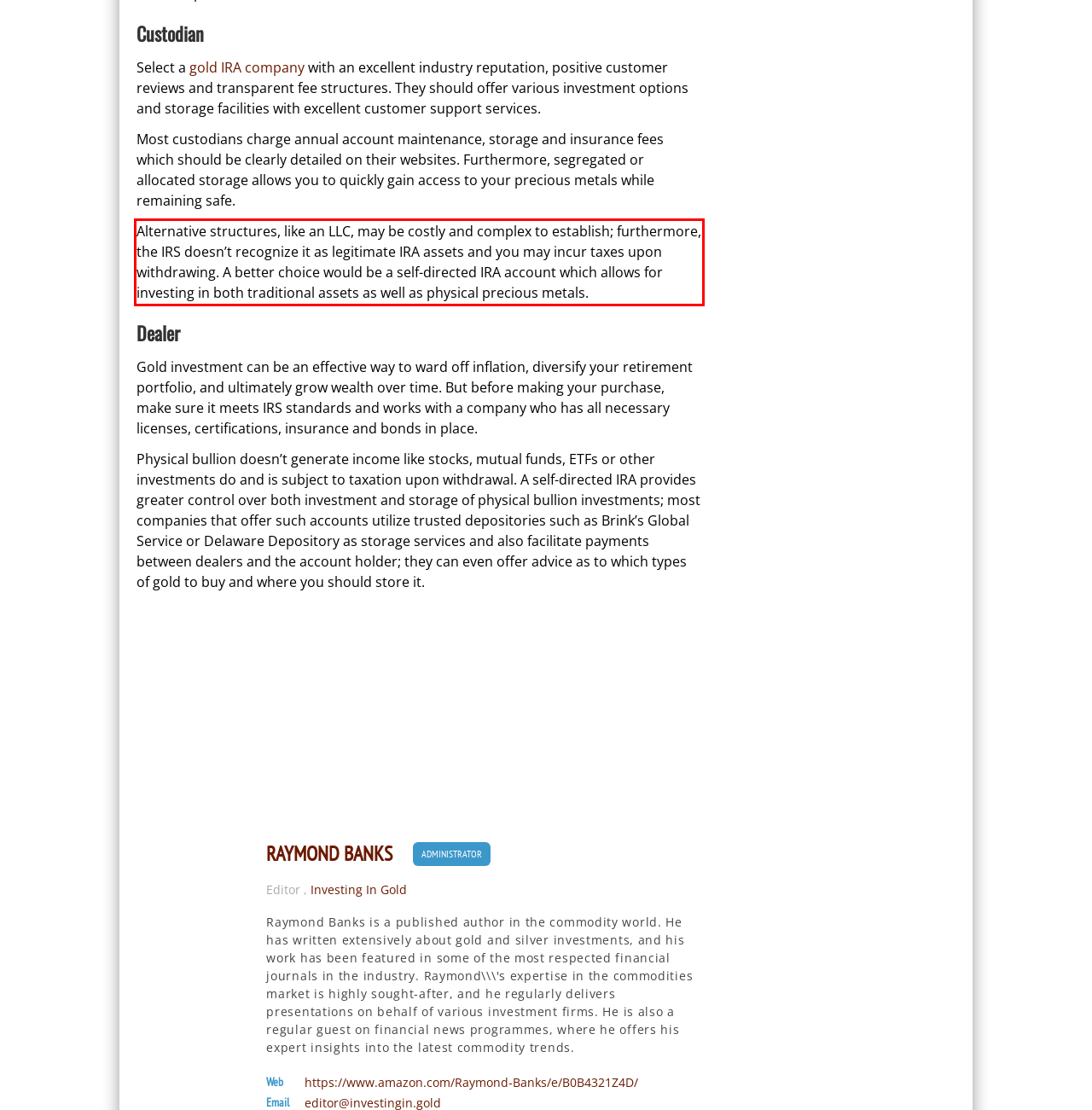Please recognize and transcribe the text located inside the red bounding box in the webpage image.

Alternative structures, like an LLC, may be costly and complex to establish; furthermore, the IRS doesn’t recognize it as legitimate IRA assets and you may incur taxes upon withdrawing. A better choice would be a self-directed IRA account which allows for investing in both traditional assets as well as physical precious metals.